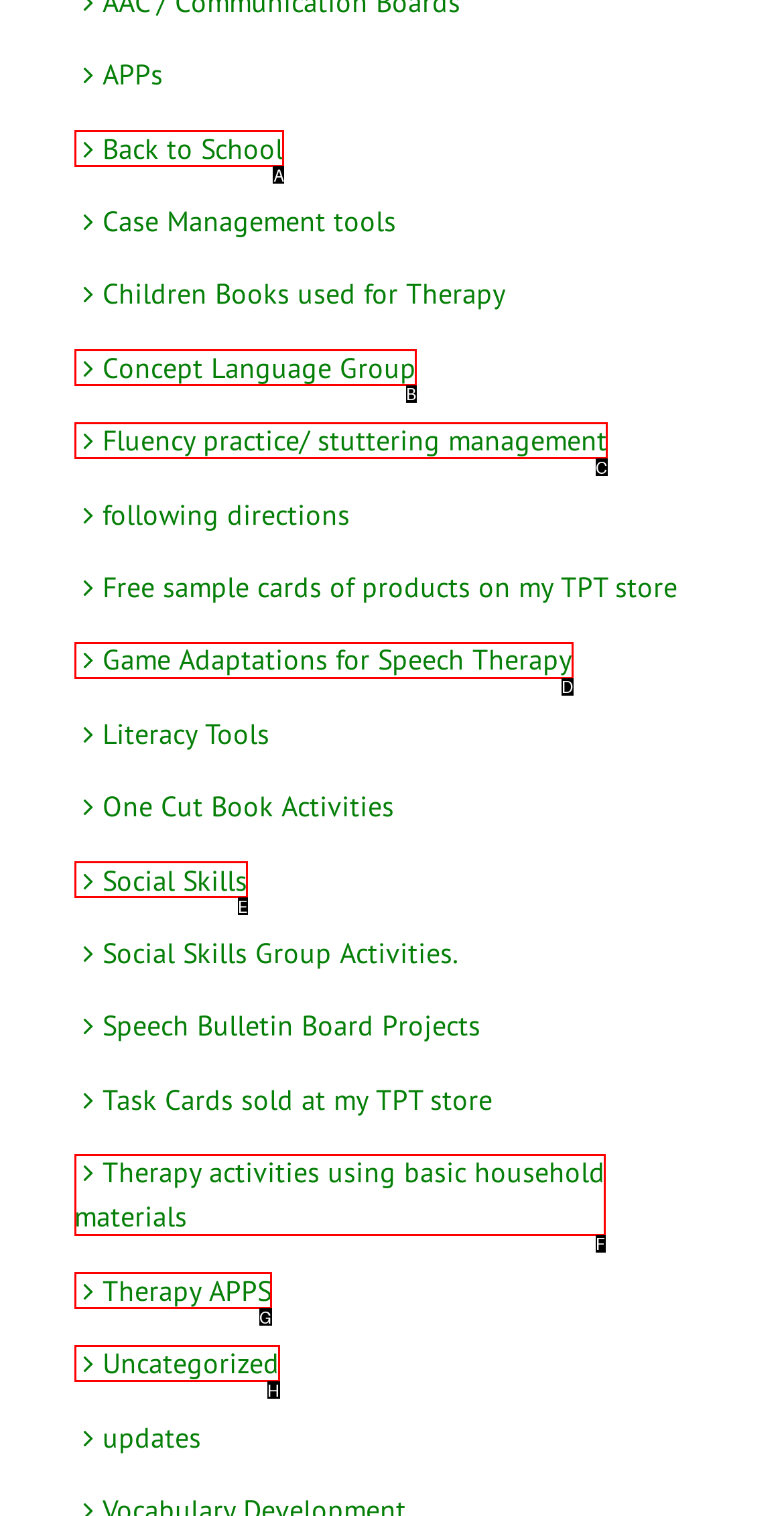Identify the HTML element that should be clicked to accomplish the task: Explore Back to School resources
Provide the option's letter from the given choices.

A